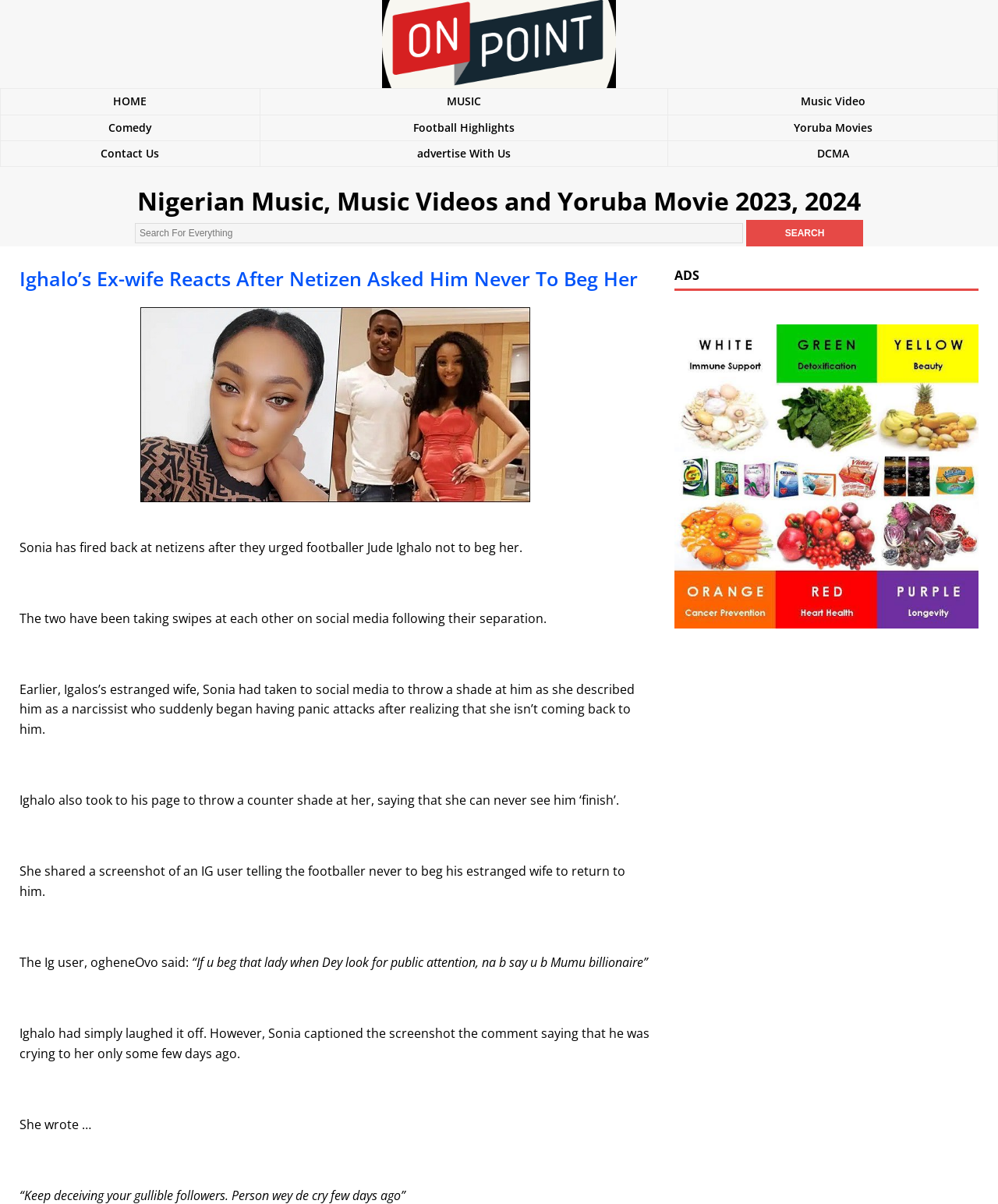Give a one-word or one-phrase response to the question: 
What is Sonia's response to the netizen's comment?

She captioned the screenshot